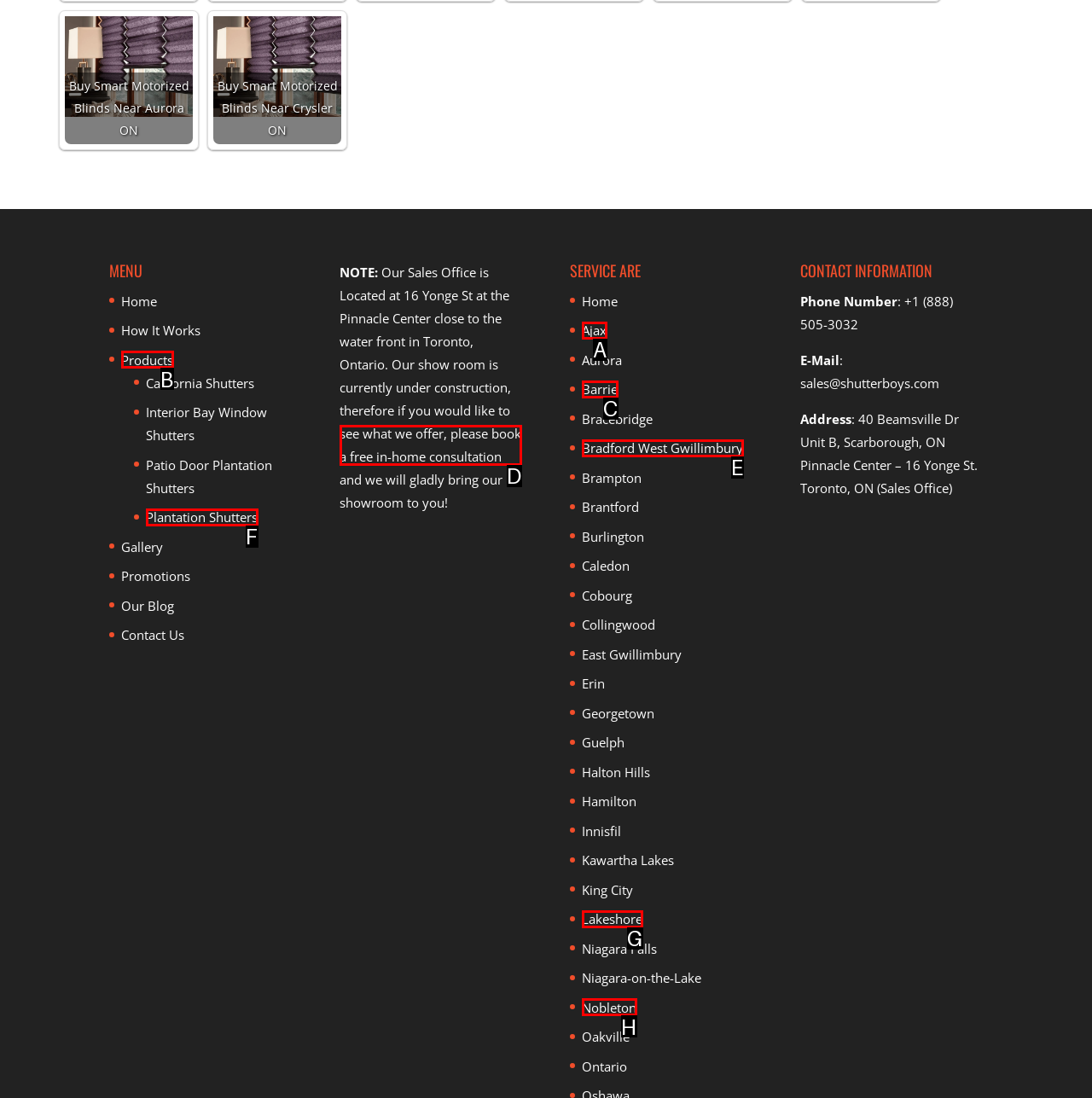From the options provided, determine which HTML element best fits the description: Bradford West Gwillimbury. Answer with the correct letter.

E